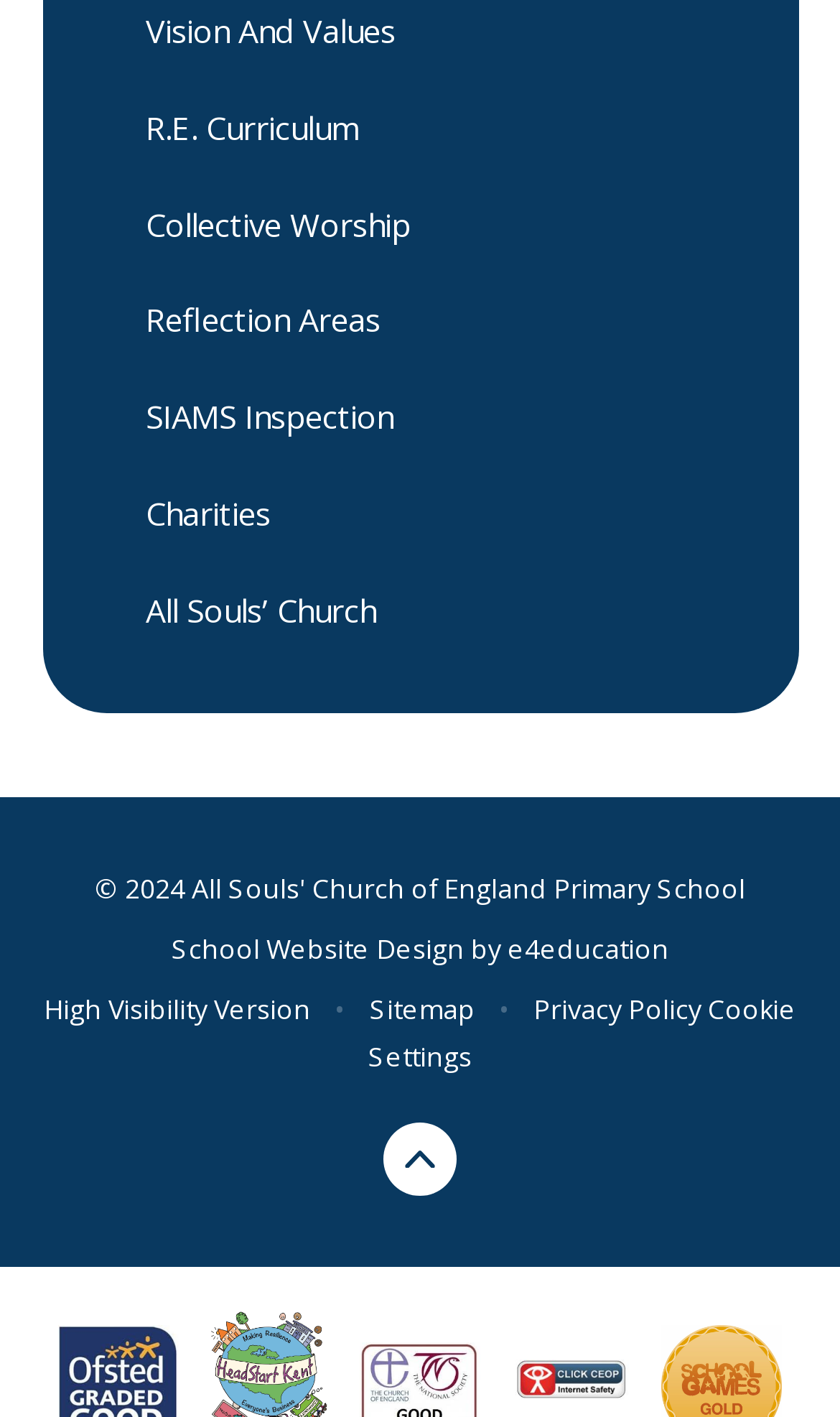Reply to the question below using a single word or brief phrase:
How many links are there on the webpage?

11